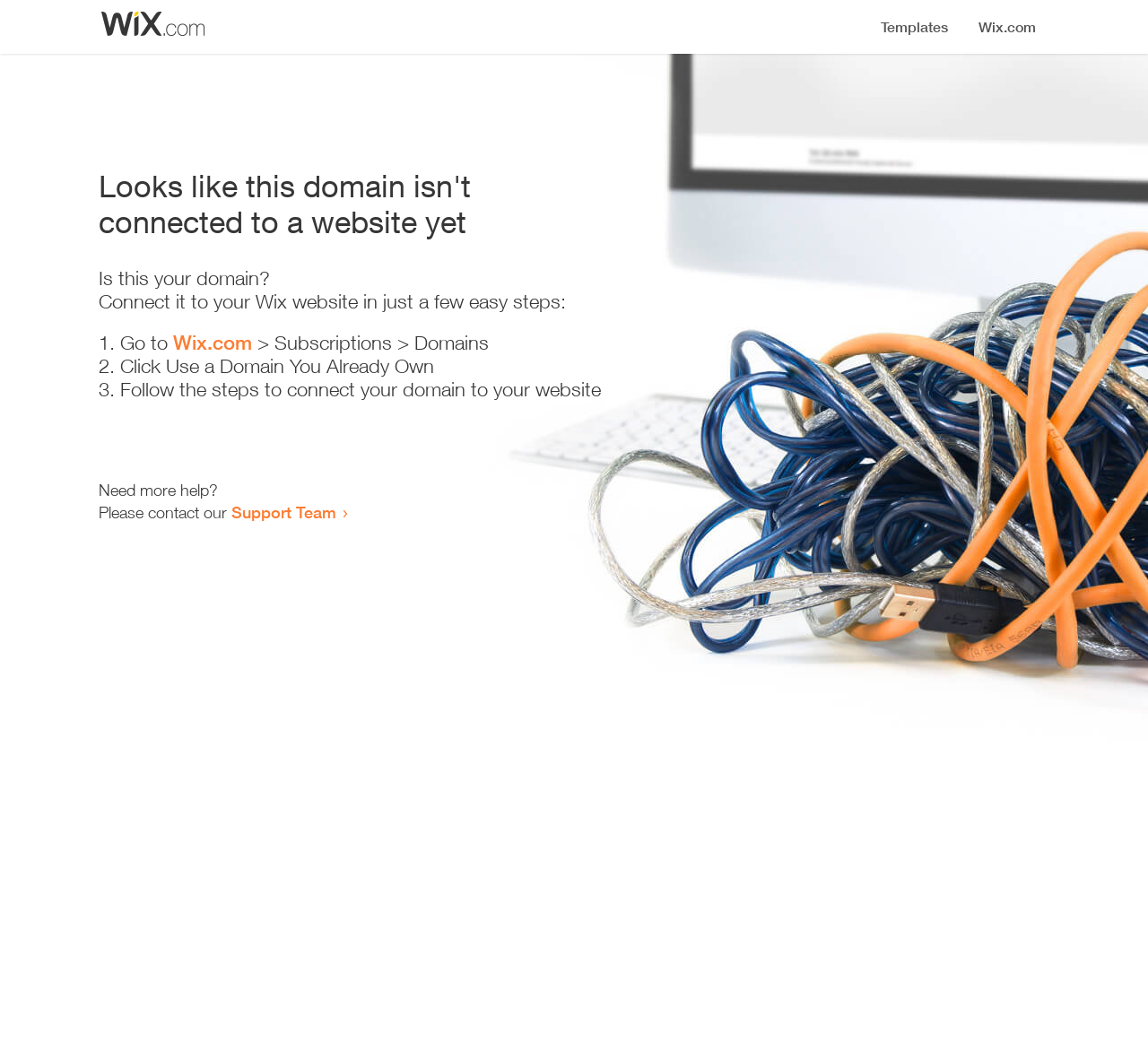Locate the UI element described by Support Team in the provided webpage screenshot. Return the bounding box coordinates in the format (top-left x, top-left y, bottom-right x, bottom-right y), ensuring all values are between 0 and 1.

[0.202, 0.482, 0.293, 0.501]